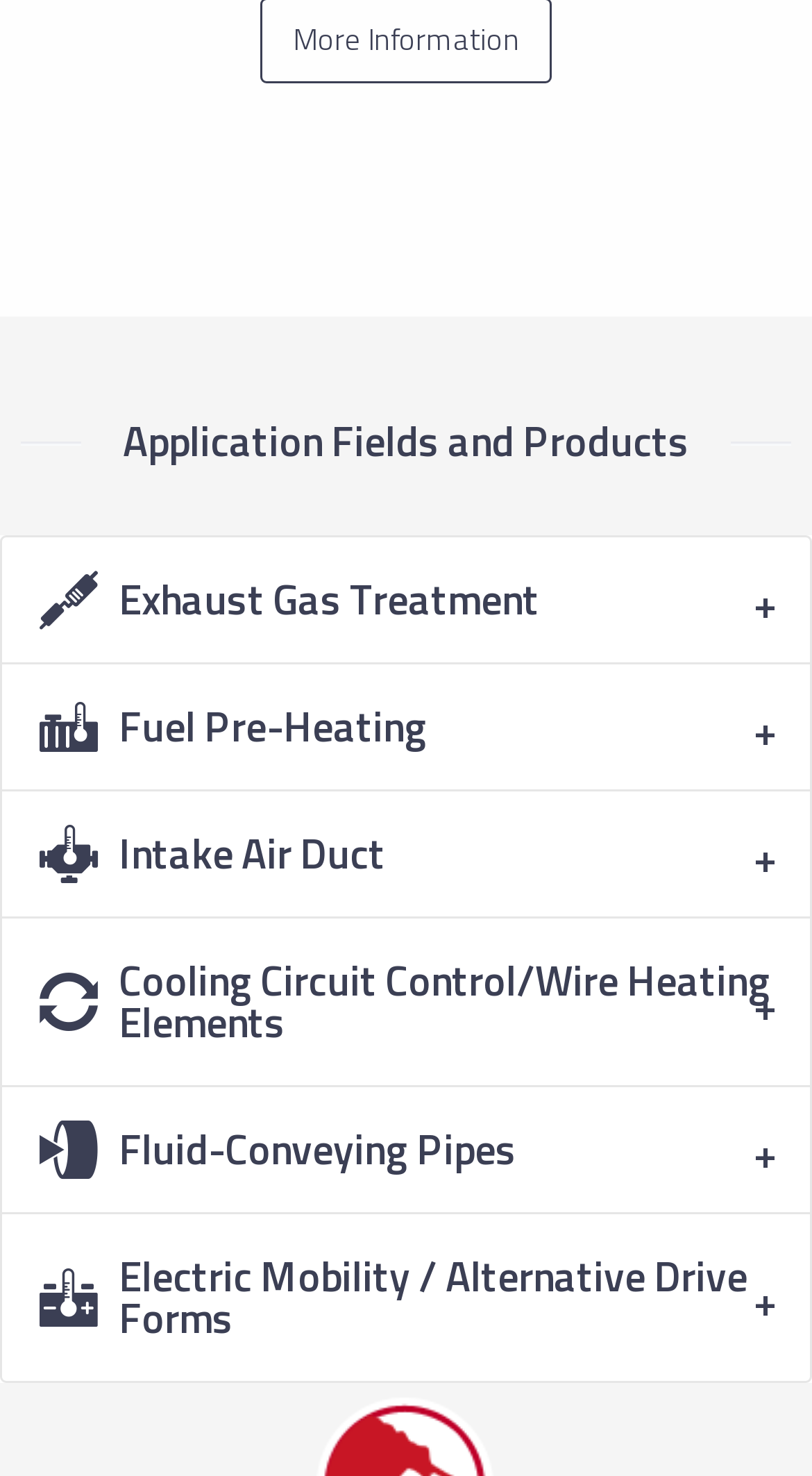Please answer the following query using a single word or phrase: 
What is the purpose of the 'More Information' text?

To provide additional details